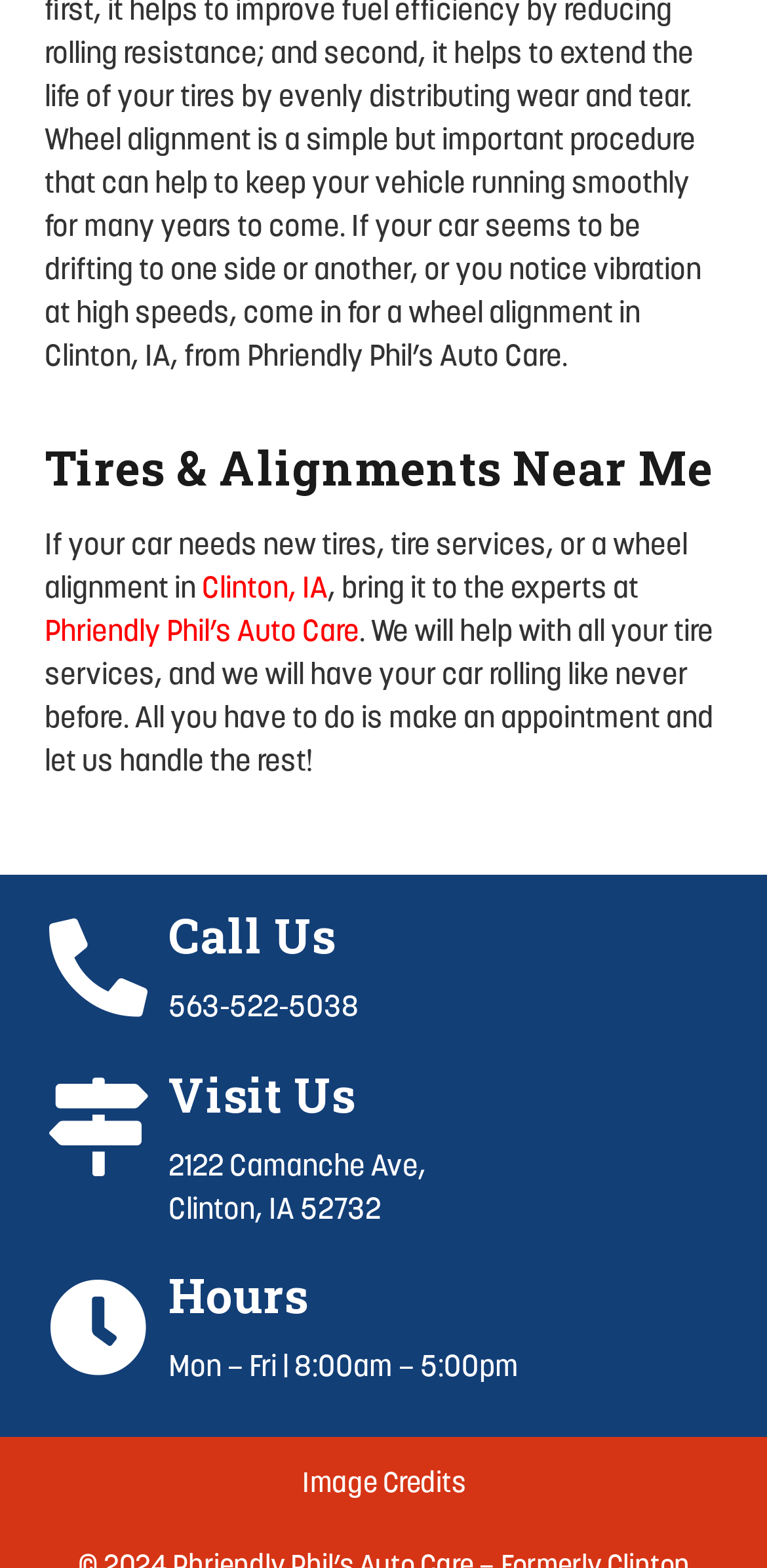Identify the bounding box for the UI element that is described as follows: "Phriendly Phil’s Auto Care".

[0.058, 0.395, 0.468, 0.413]